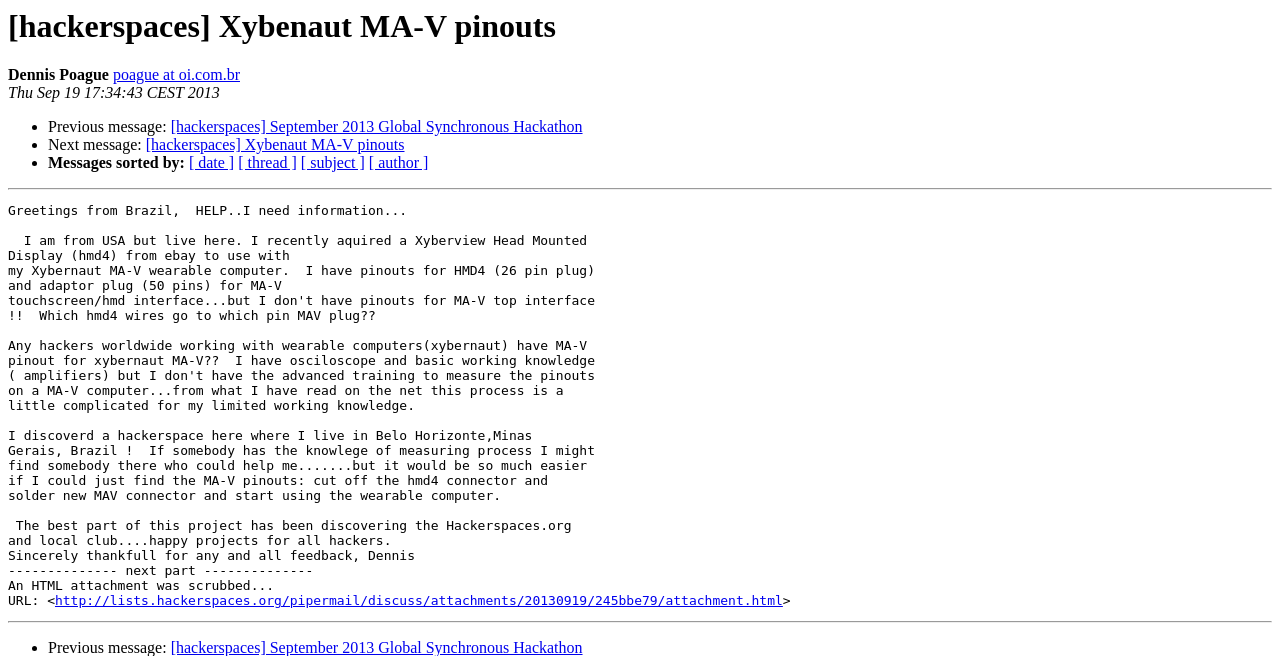What is the date of the message?
Please provide a detailed and thorough answer to the question.

The date of the message can be found in the static text element 'Thu Sep 19 17:34:43 CEST 2013' located at [0.006, 0.129, 0.172, 0.155].